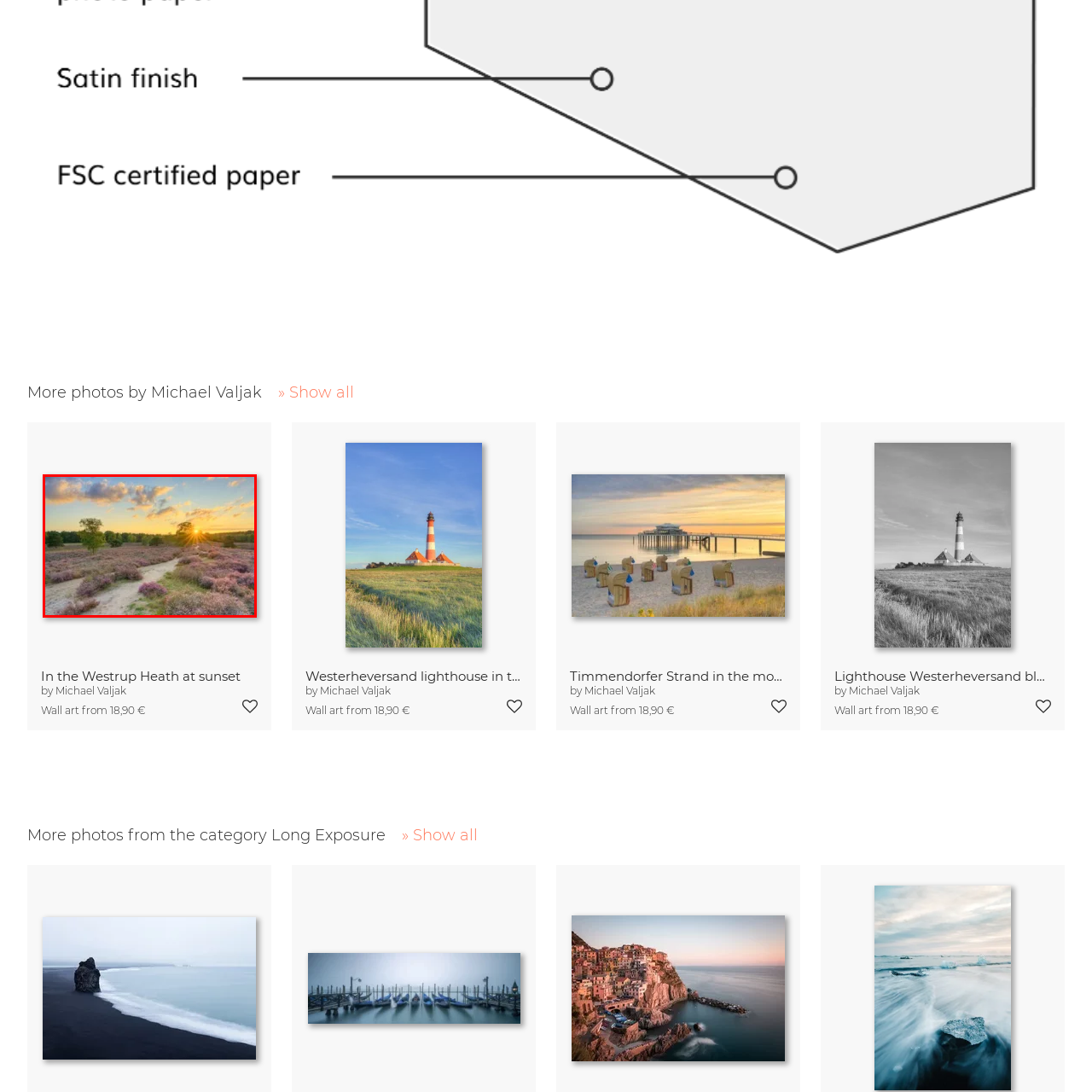What is the minimum price of the wall art?
Look at the image highlighted within the red bounding box and provide a detailed answer to the question.

The caption states that the artwork is available as wall art, starting from 18.90 €, which indicates that the minimum price of the wall art is 18.90 €.